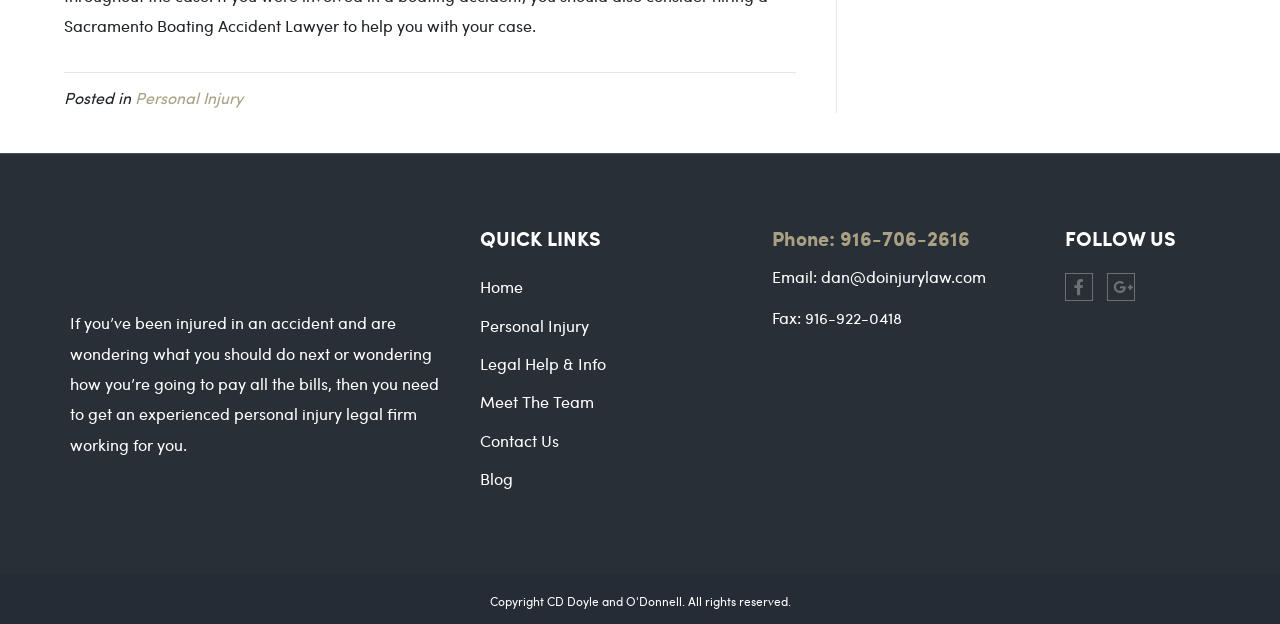Please provide a comprehensive answer to the question below using the information from the image: What is the phone number?

The phone number is mentioned in the heading 'Phone: 916-706-2616' and is also a link, allowing users to click and call the number.